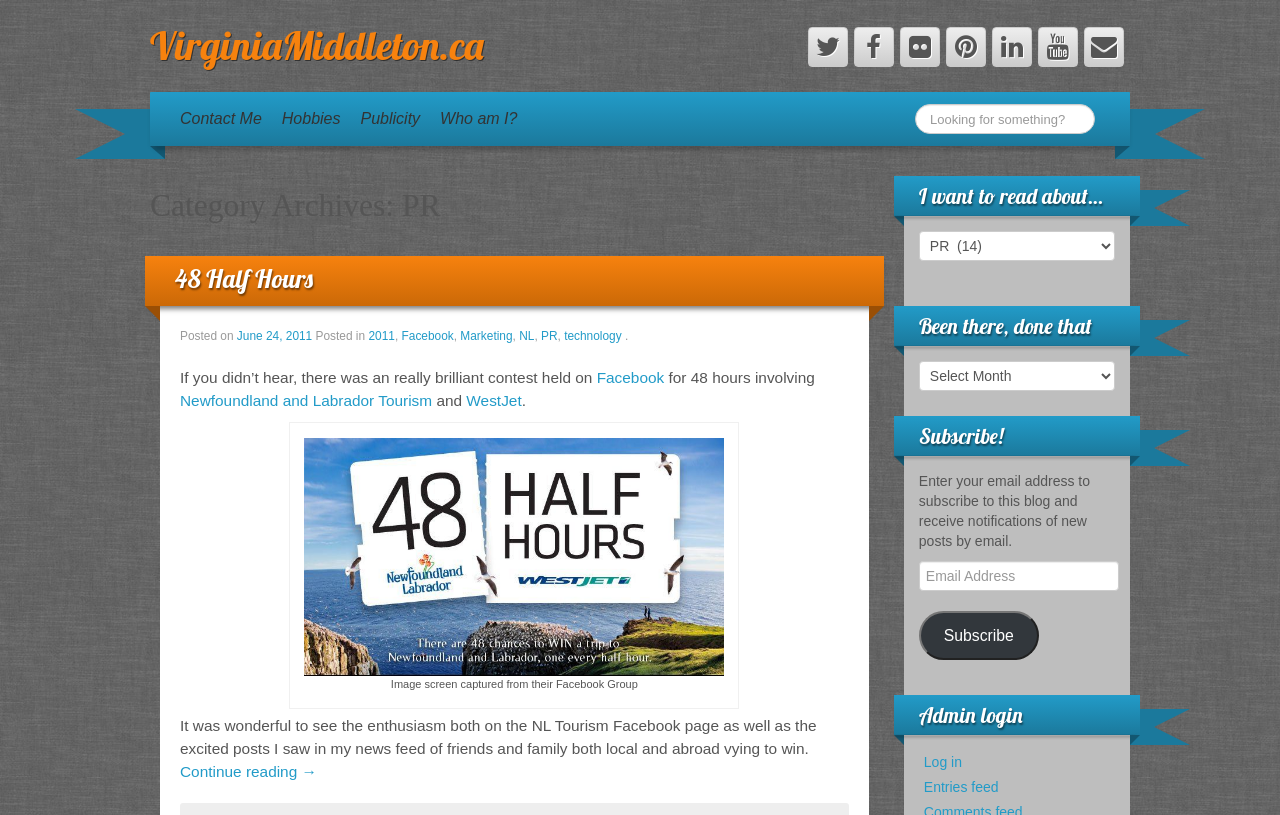Using the details in the image, give a detailed response to the question below:
What is the purpose of the textbox at the bottom of the page?

The purpose of the textbox at the bottom of the page can be determined by looking at the surrounding text, which says 'Enter your email address to subscribe to this blog and receive notifications of new posts by email.' This indicates that the textbox is used to input an email address to subscribe to the blog.